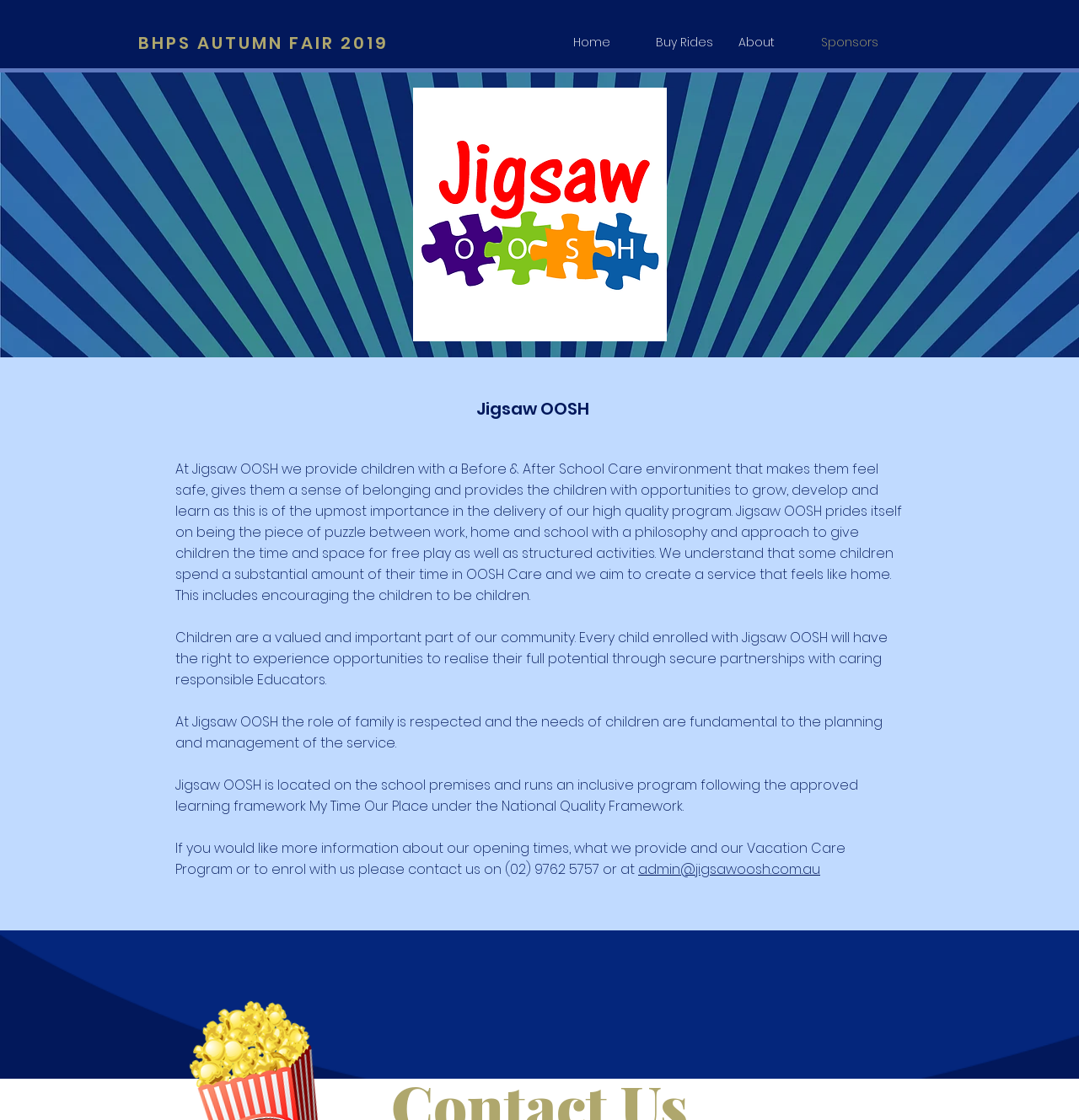Produce an elaborate caption capturing the essence of the webpage.

The webpage is about Jigsaw OOSH, a proud platinum sponsor for the BHPS Autumn Fair. At the top, there is a navigation menu with links to "Home", "Buy Rides", "About", and "Sponsors". Below the navigation menu, there is a large heading that reads "BHPS AUTUMN FAIR 2019". 

On the left side of the page, there is a main section that takes up most of the page's width. Within this section, there is a large image of a sponsor logo, specifically "Sponsor_Logos__Jigsaw.png", which is positioned near the top. Below the image, there is a heading that reads "Jigsaw OOSH". 

Under the "Jigsaw OOSH" heading, there are four paragraphs of text that describe the organization's mission and values. The text explains that Jigsaw OOSH provides a safe and nurturing environment for children, with a focus on free play and structured activities. It also mentions the importance of family and the organization's commitment to providing a high-quality program. 

At the bottom of the page, there is a paragraph with contact information, including a phone number and an email address, which is a link to "admin@jigsawoosh.com.au".